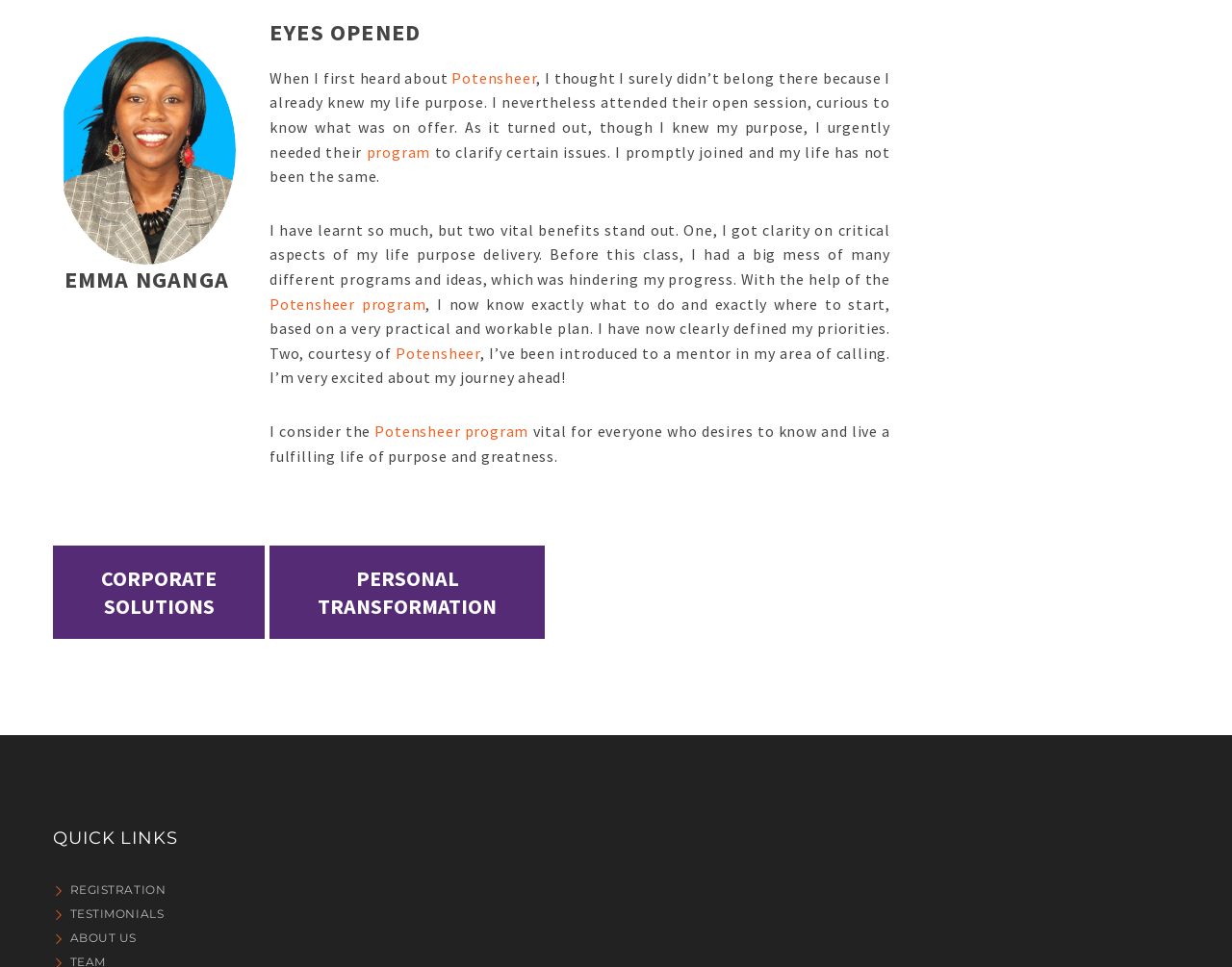Point out the bounding box coordinates of the section to click in order to follow this instruction: "Read more about the program".

[0.297, 0.147, 0.349, 0.167]